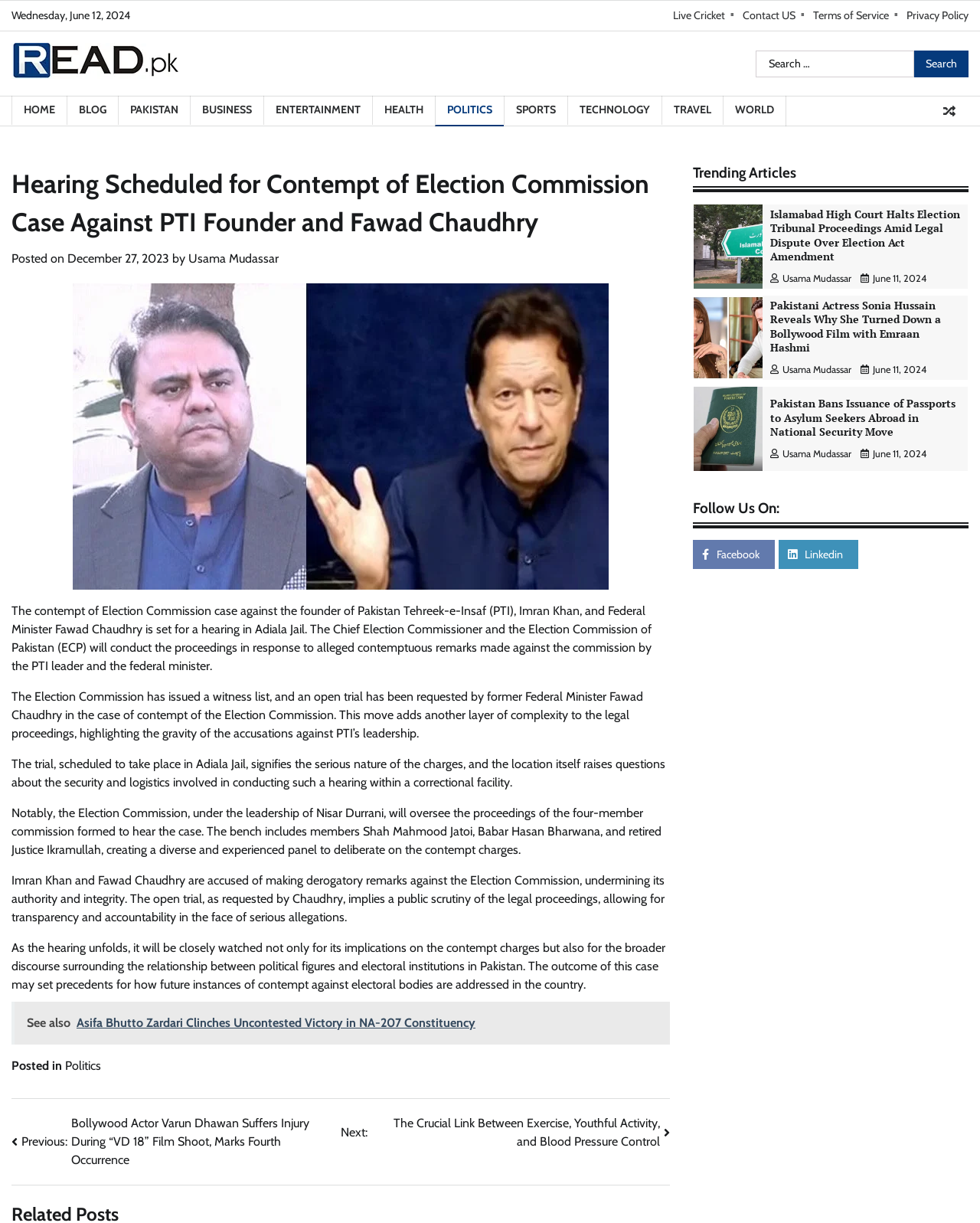Please indicate the bounding box coordinates of the element's region to be clicked to achieve the instruction: "Follow on Facebook". Provide the coordinates as four float numbers between 0 and 1, i.e., [left, top, right, bottom].

[0.707, 0.441, 0.791, 0.465]